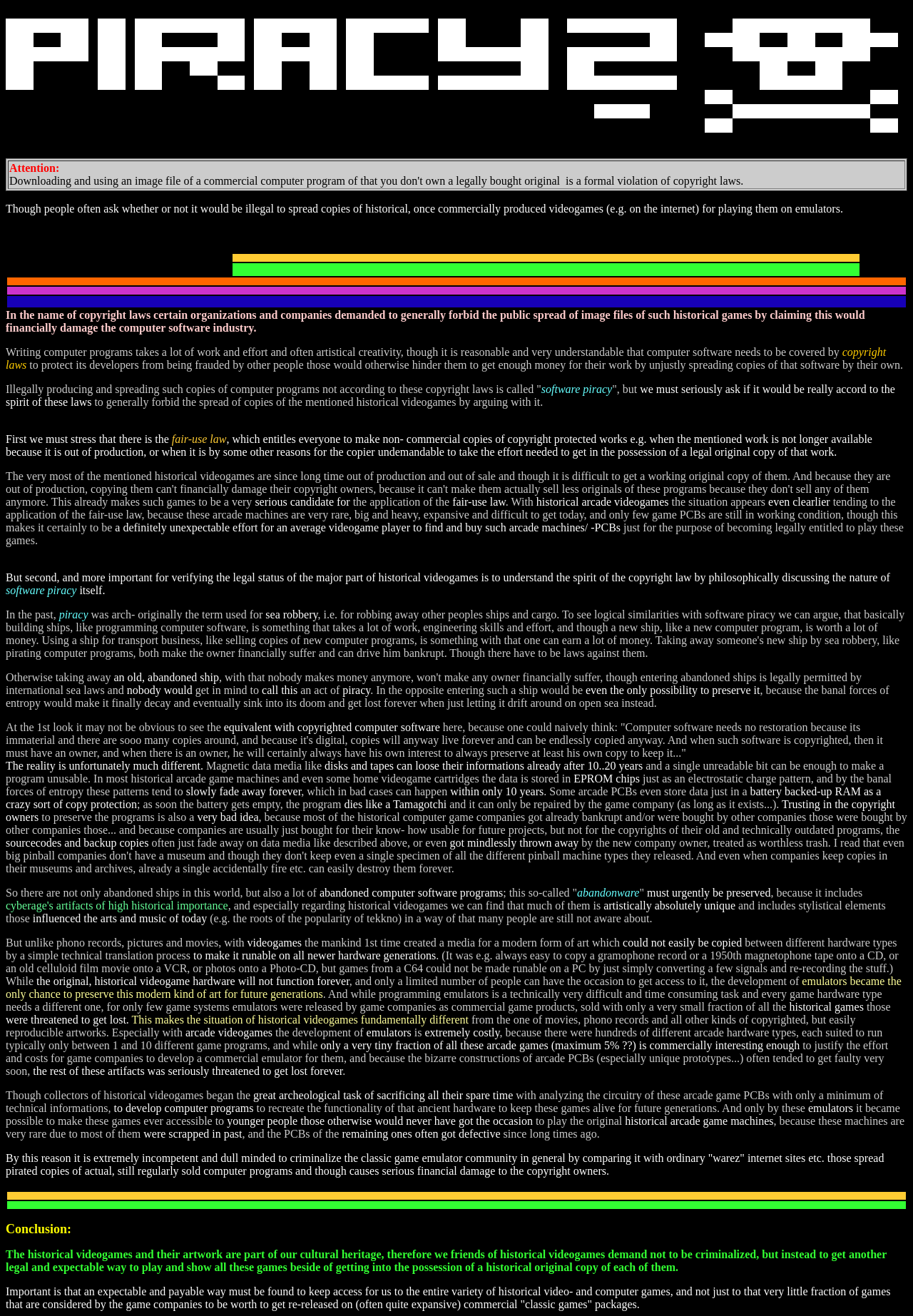Are there any empty table cells?
Refer to the image and provide a detailed answer to the question.

I noticed that some of the LayoutTableCell elements have an empty string as their OCR text, which indicates that they are empty table cells.